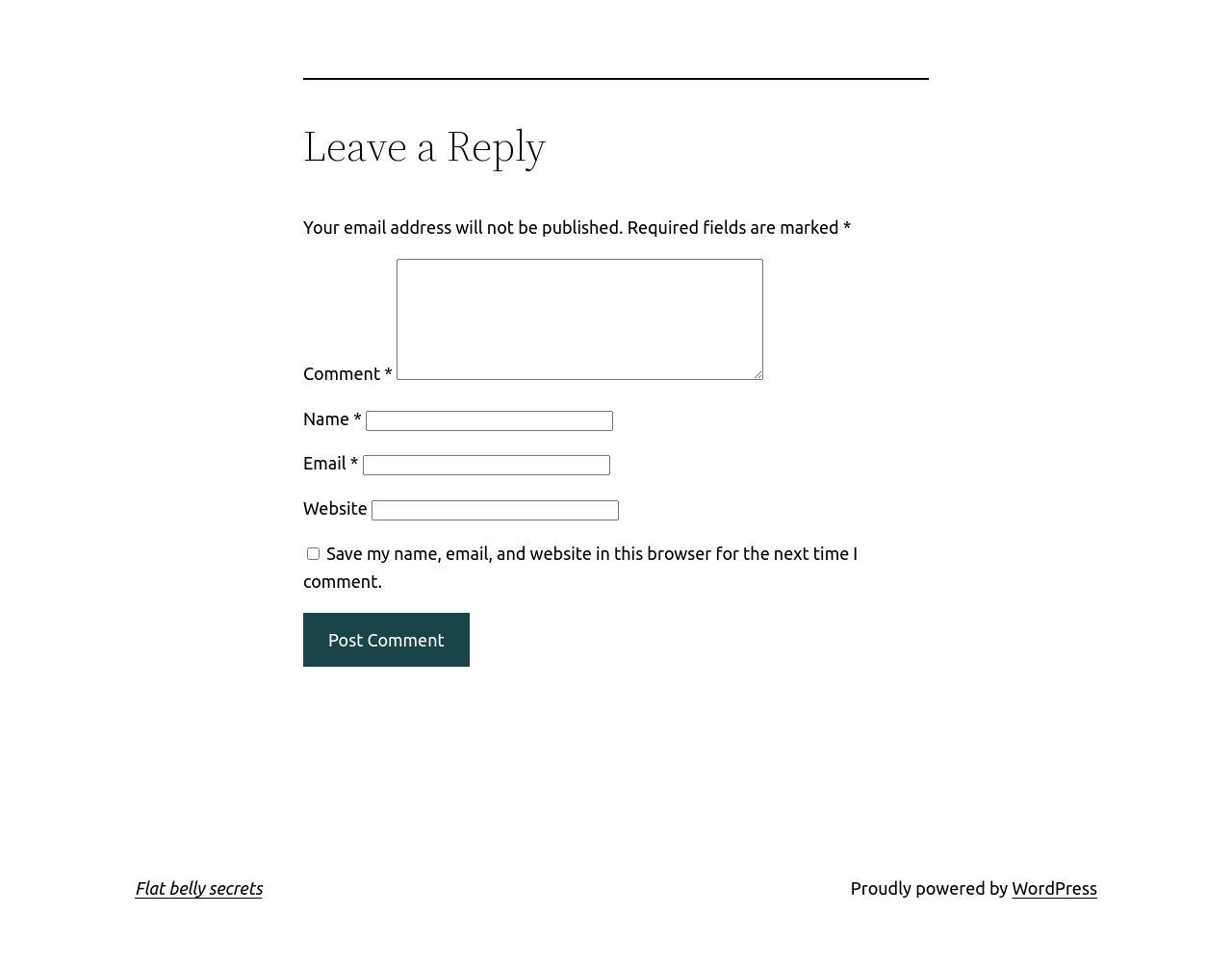Use a single word or phrase to answer the question: What is the purpose of the comment section?

To leave a reply